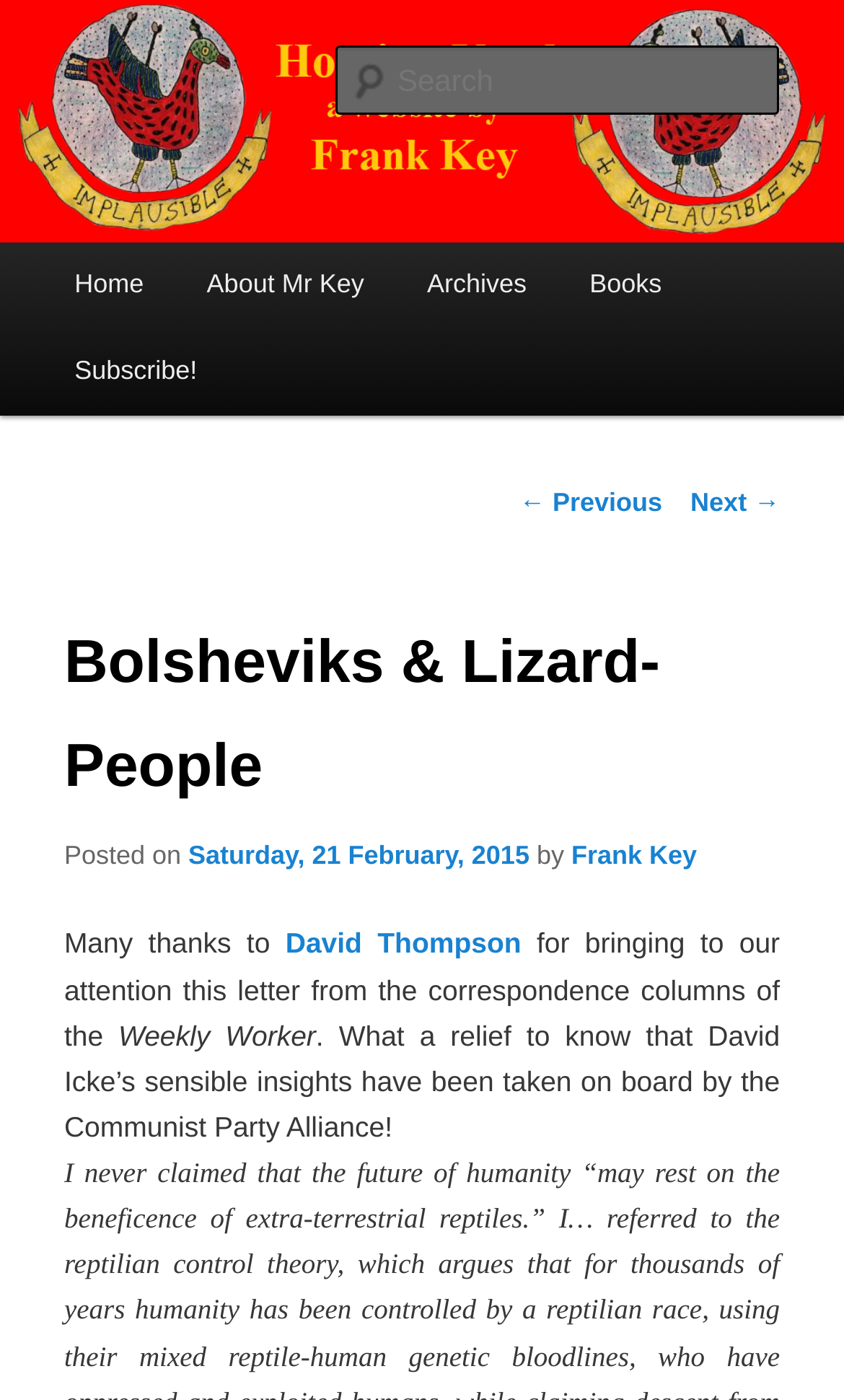Locate the bounding box coordinates of the element's region that should be clicked to carry out the following instruction: "read about Mr Key". The coordinates need to be four float numbers between 0 and 1, i.e., [left, top, right, bottom].

[0.208, 0.174, 0.469, 0.236]